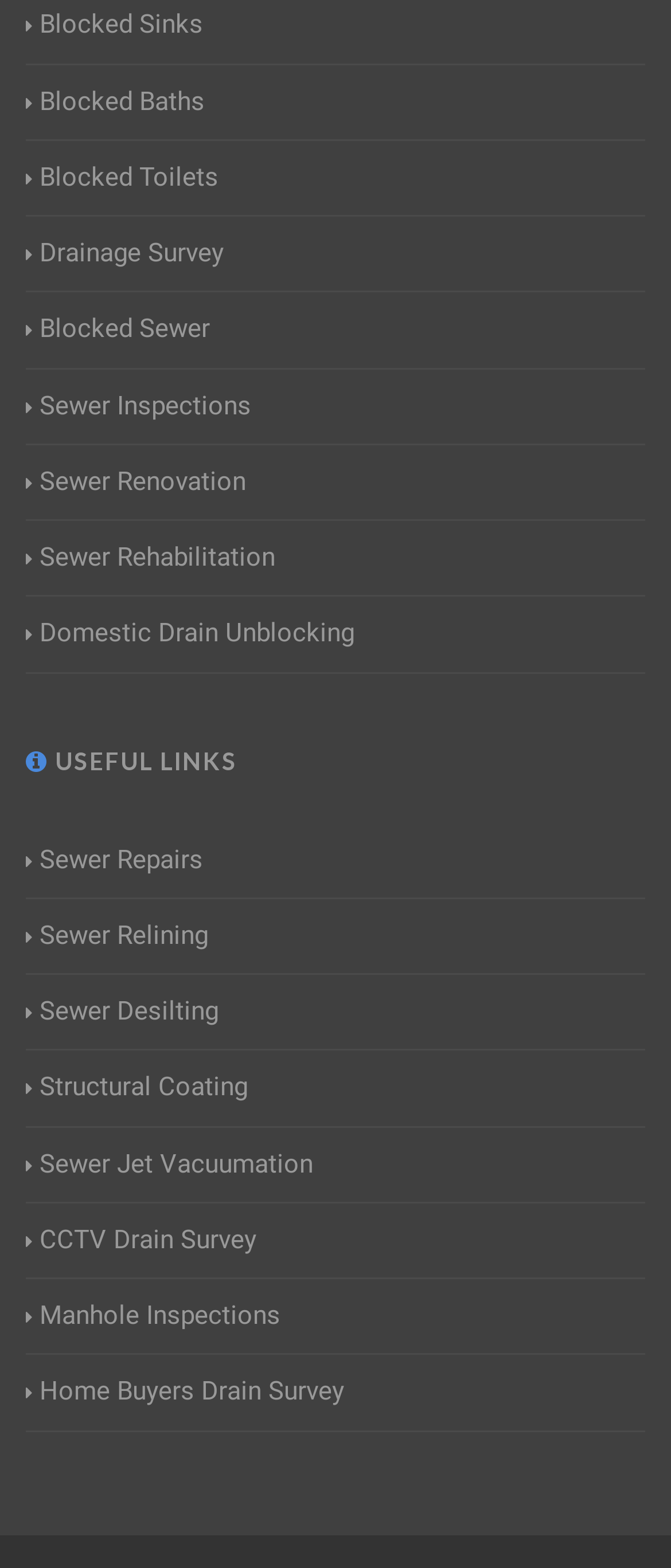Locate the bounding box coordinates of the clickable area to execute the instruction: "Check out Domestic Drain Unblocking". Provide the coordinates as four float numbers between 0 and 1, represented as [left, top, right, bottom].

[0.038, 0.392, 0.528, 0.417]